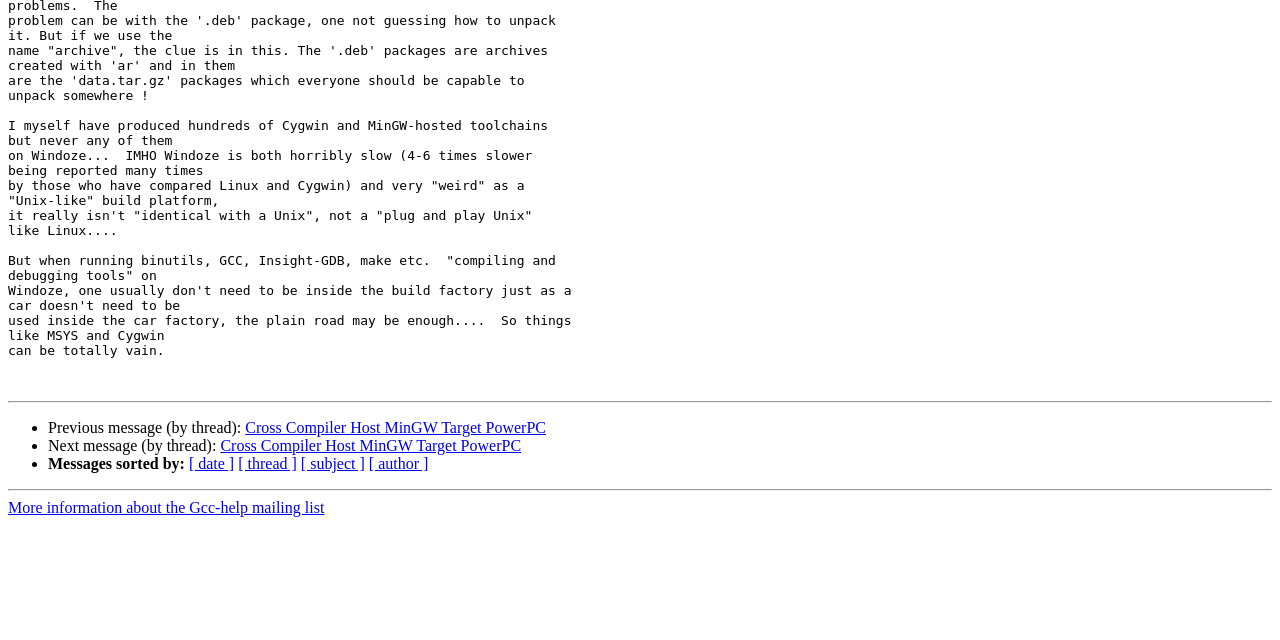Highlight the bounding box of the UI element that corresponds to this description: "[ date ]".

[0.148, 0.712, 0.183, 0.738]